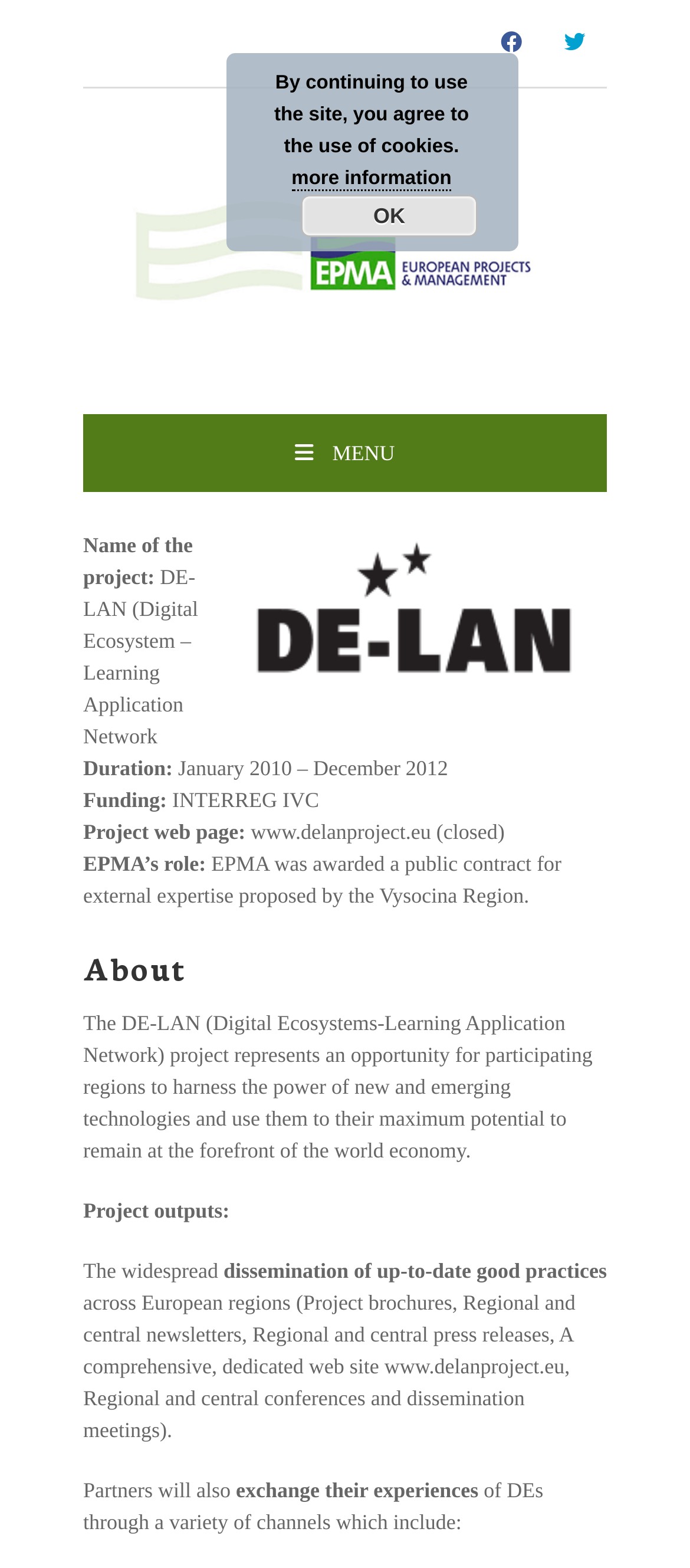What is the goal of the project?
Using the visual information, respond with a single word or phrase.

harness the power of new technologies